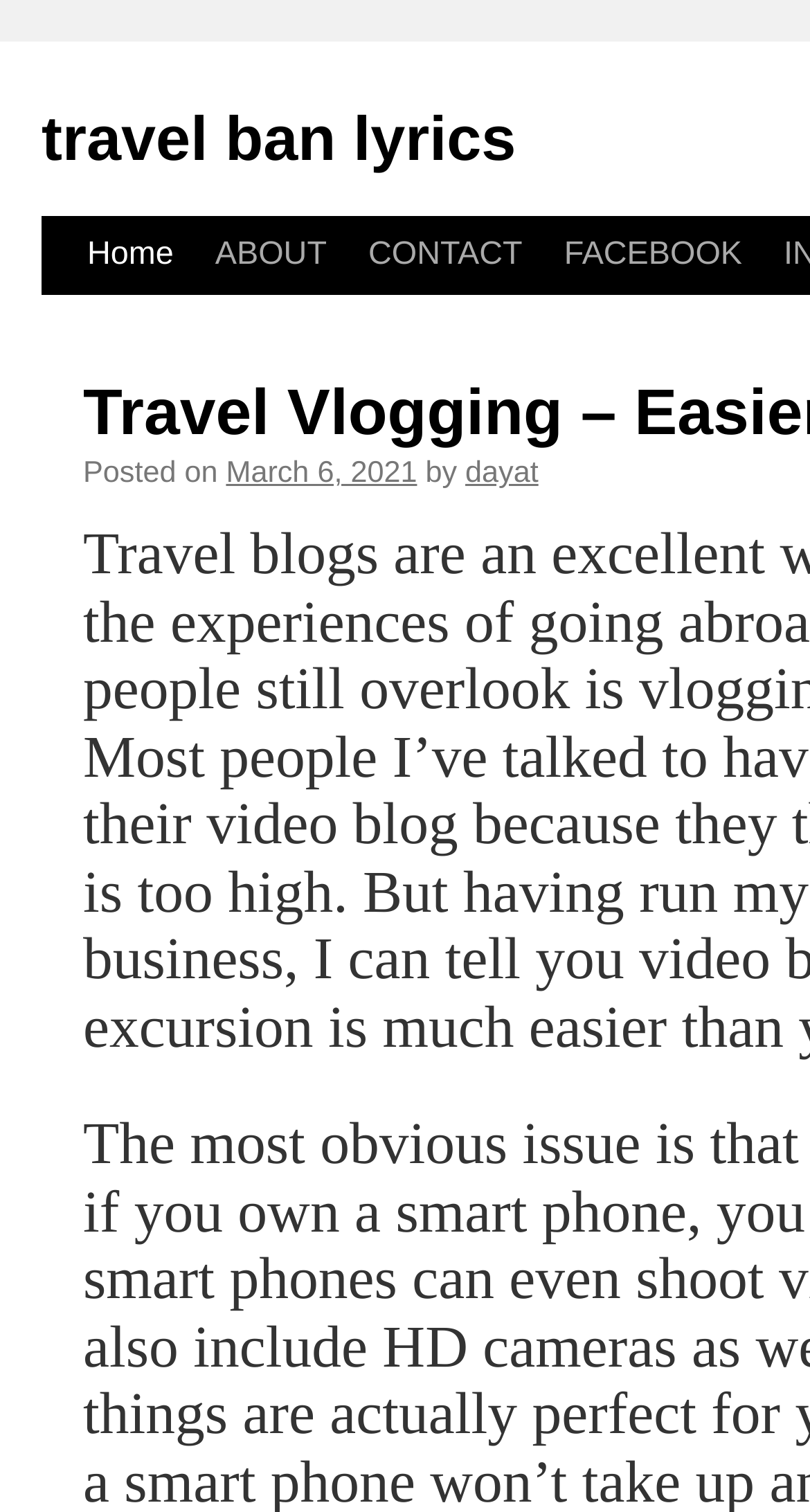What is the first navigation link?
Please provide a detailed answer to the question.

I found the first navigation link by looking at the links in the top section of the webpage and found that 'Home' is the first one.